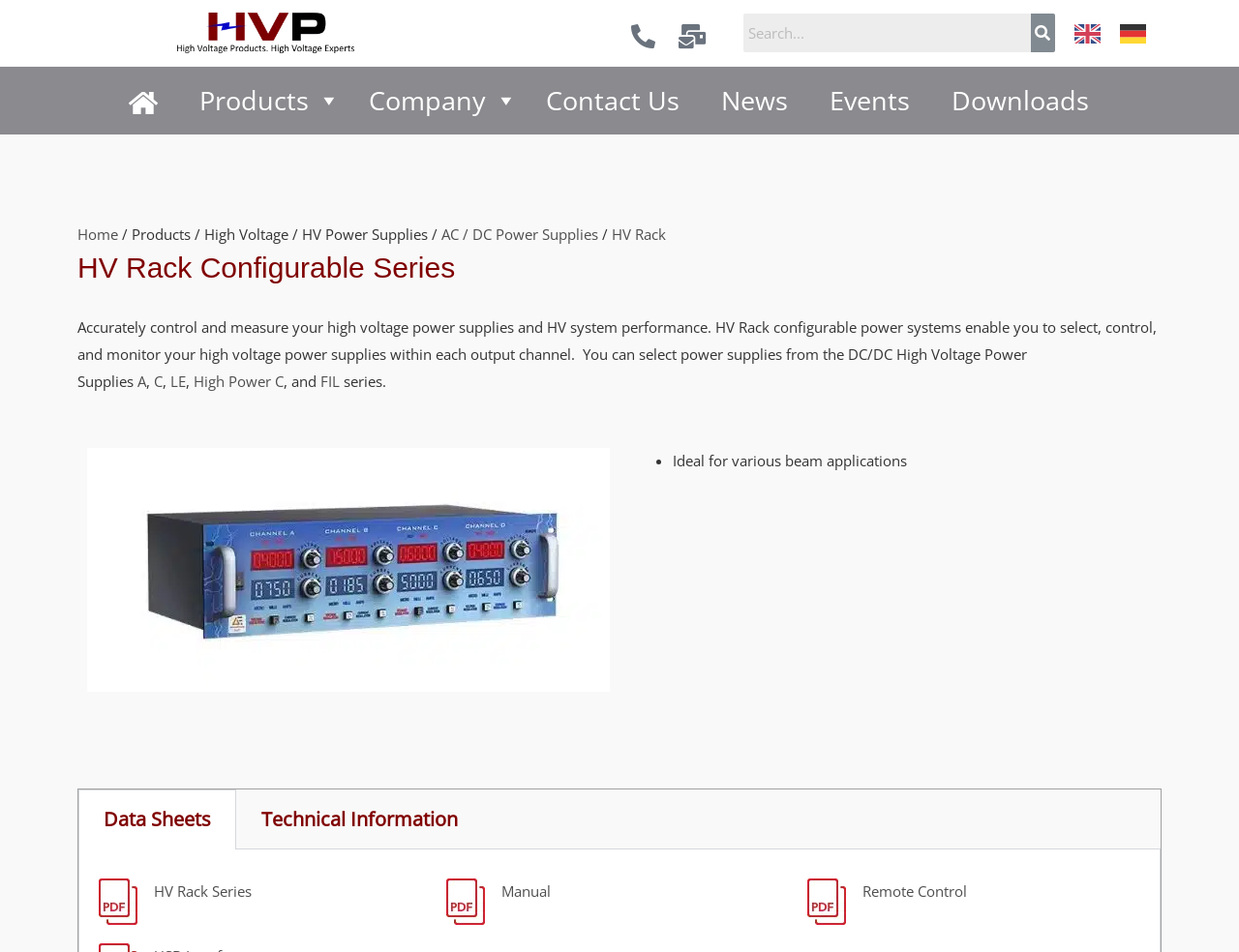Please determine the main heading text of this webpage.

HV Rack Configurable Series